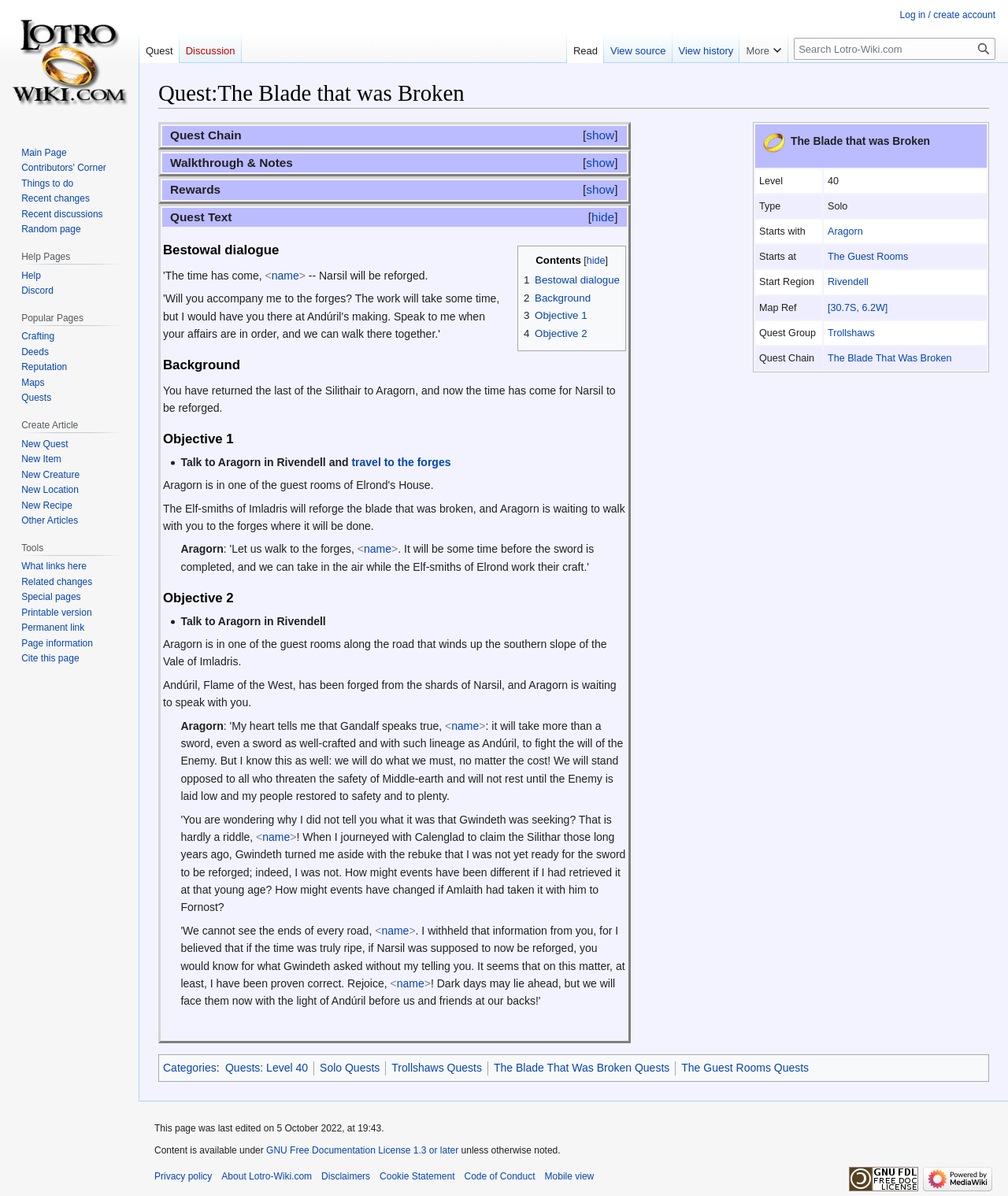Locate the bounding box of the UI element with the following description: "1 Bestowal dialogue".

[0.52, 0.229, 0.615, 0.239]